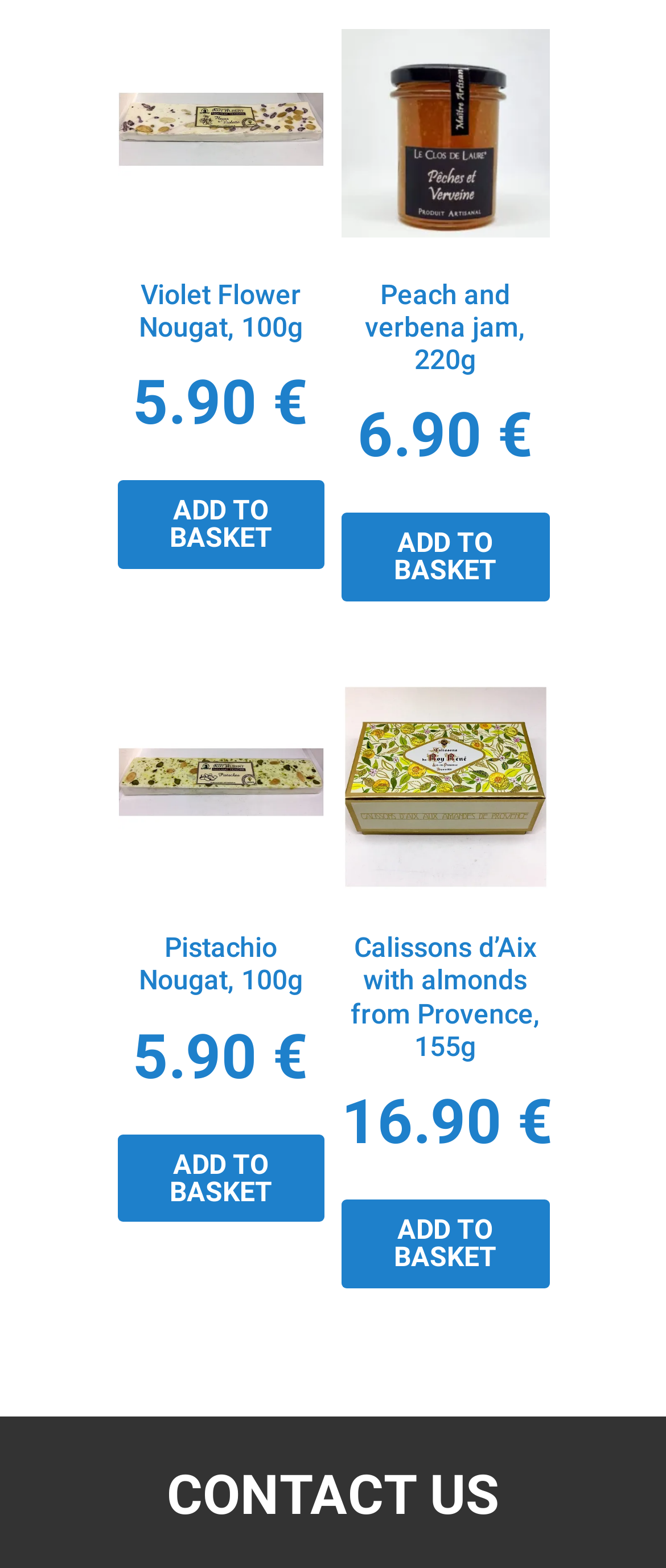What is the common text on the 'Add to basket' buttons?
Analyze the screenshot and provide a detailed answer to the question.

The 'Add to basket' buttons have a common text 'ADD TO BASKET' which can be found in the StaticText elements with IDs 264, 268, 272, and 276.